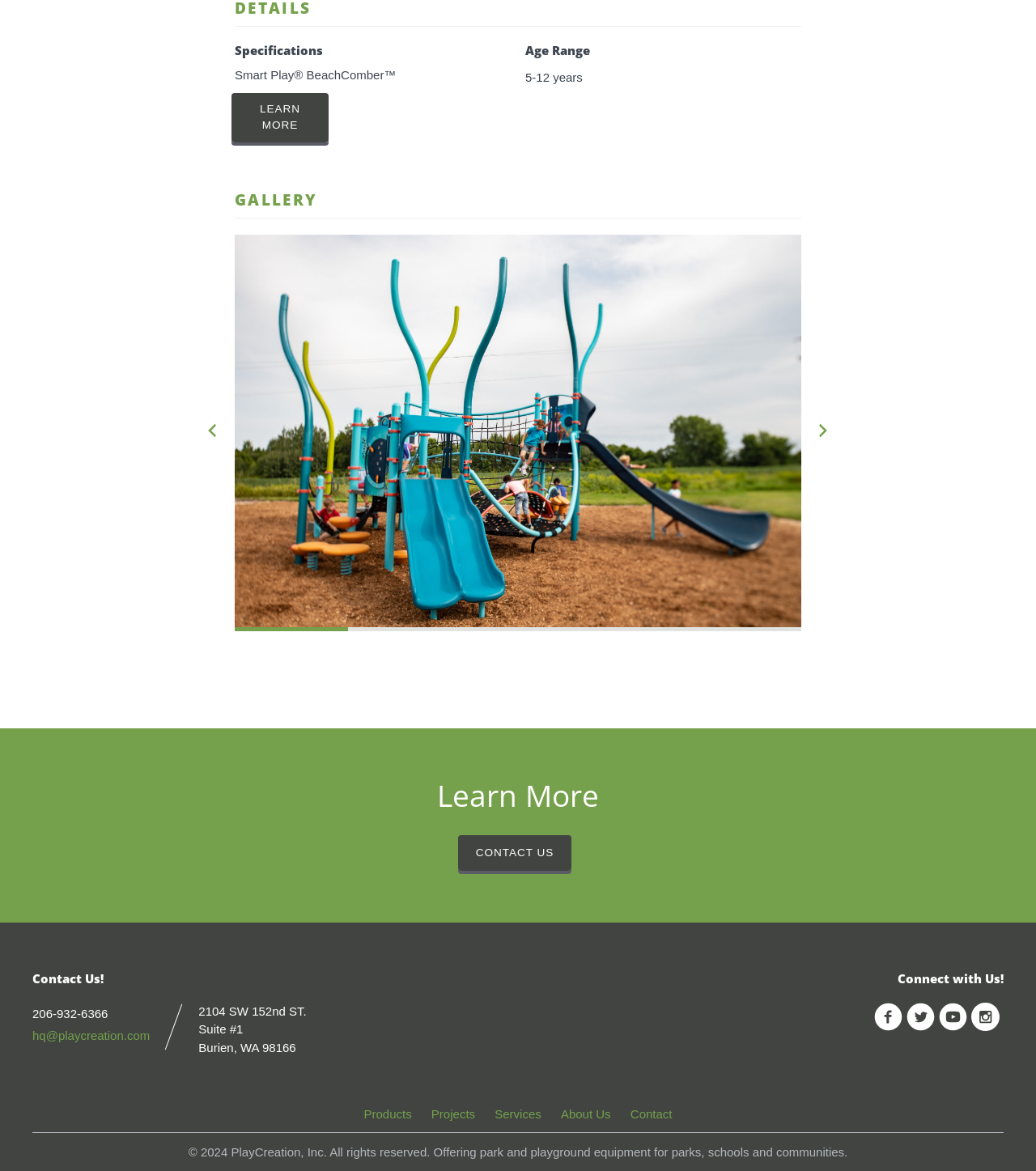What is the name of the product shown in the gallery?
Deliver a detailed and extensive answer to the question.

I found the answer by looking at the 'GALLERY' section, which is a heading element, and its corresponding link element, which contains the text 'BeachComber'.